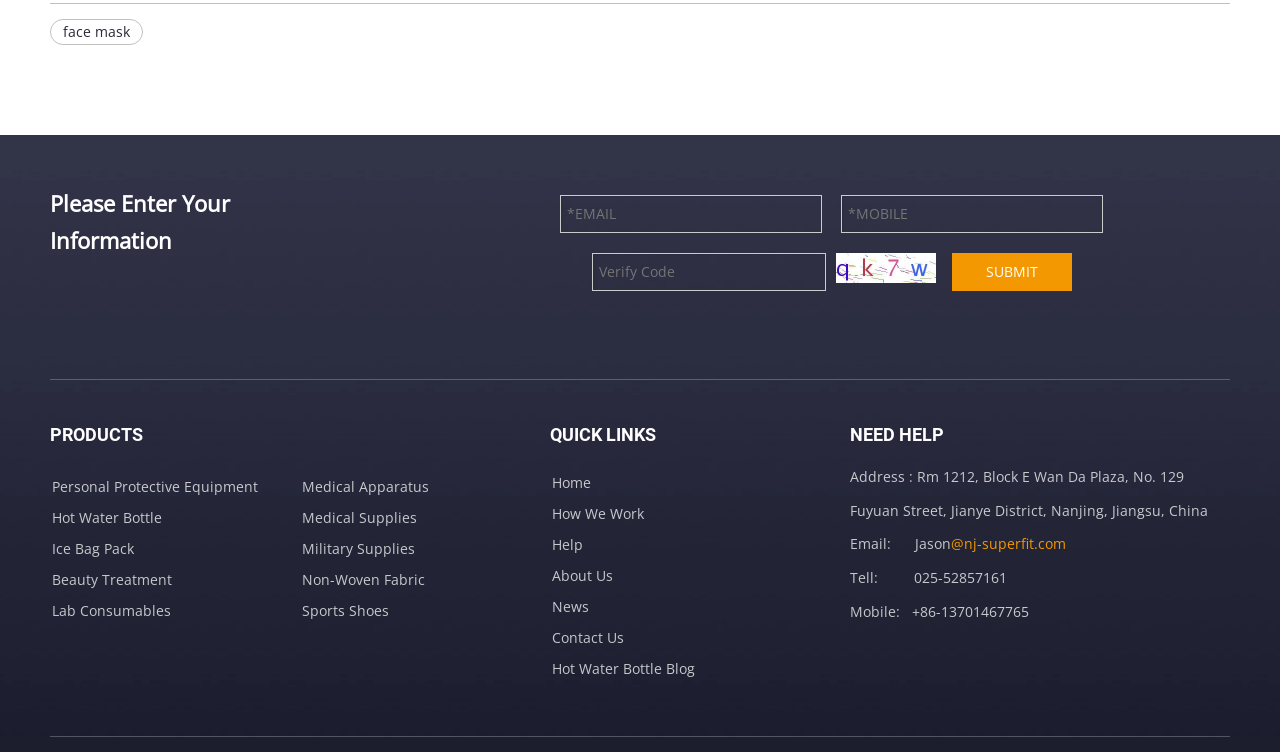Pinpoint the bounding box coordinates of the clickable element needed to complete the instruction: "Enter email address". The coordinates should be provided as four float numbers between 0 and 1: [left, top, right, bottom].

[0.438, 0.259, 0.643, 0.31]